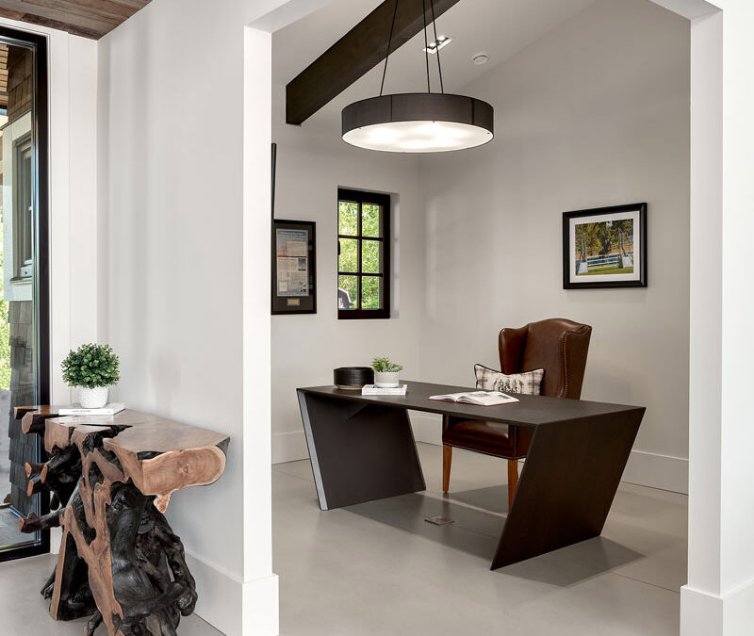What is the shape of the pendant light?
Using the visual information, respond with a single word or phrase.

round